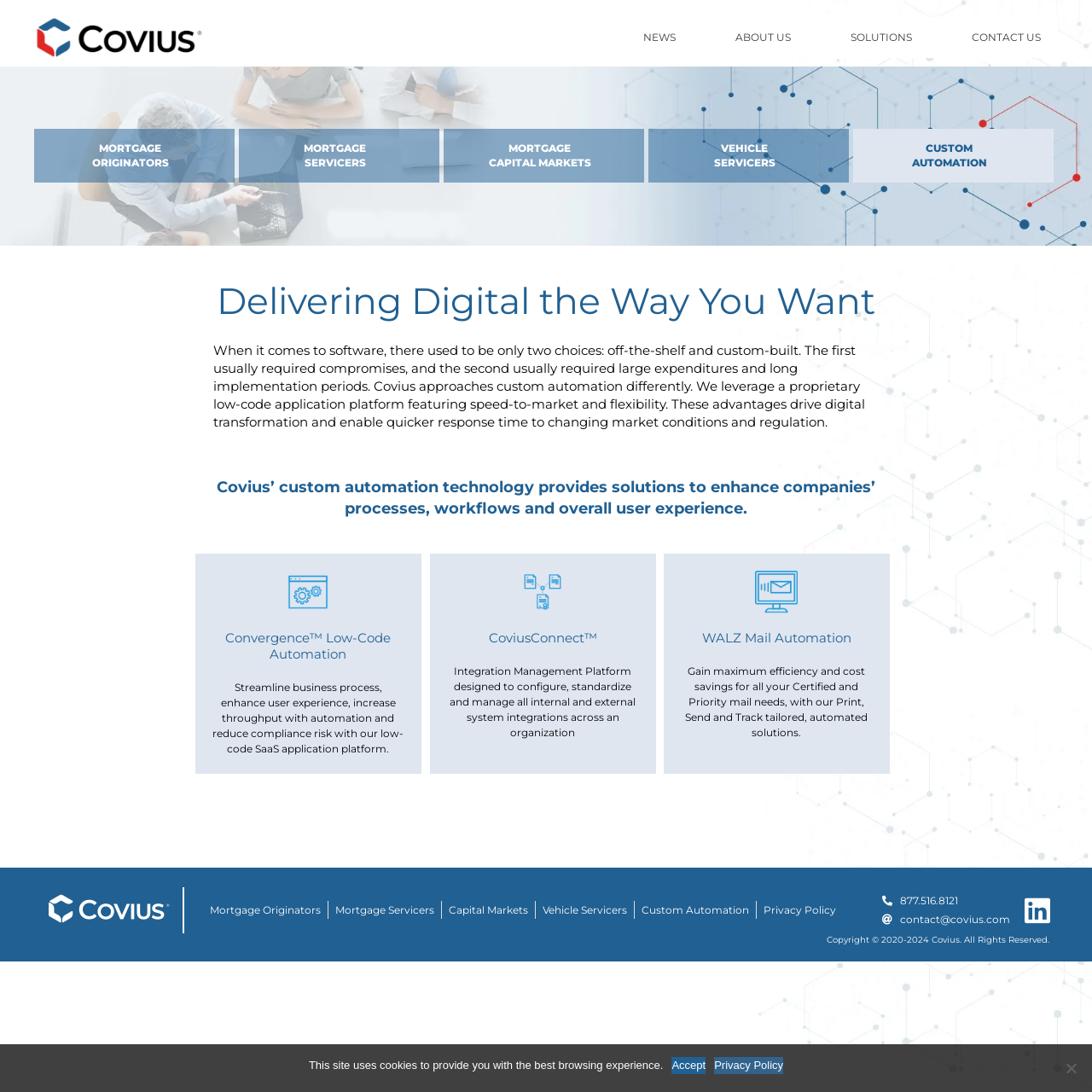Locate the bounding box coordinates of the element I should click to achieve the following instruction: "Visit Linkedin page".

[0.936, 0.82, 0.963, 0.847]